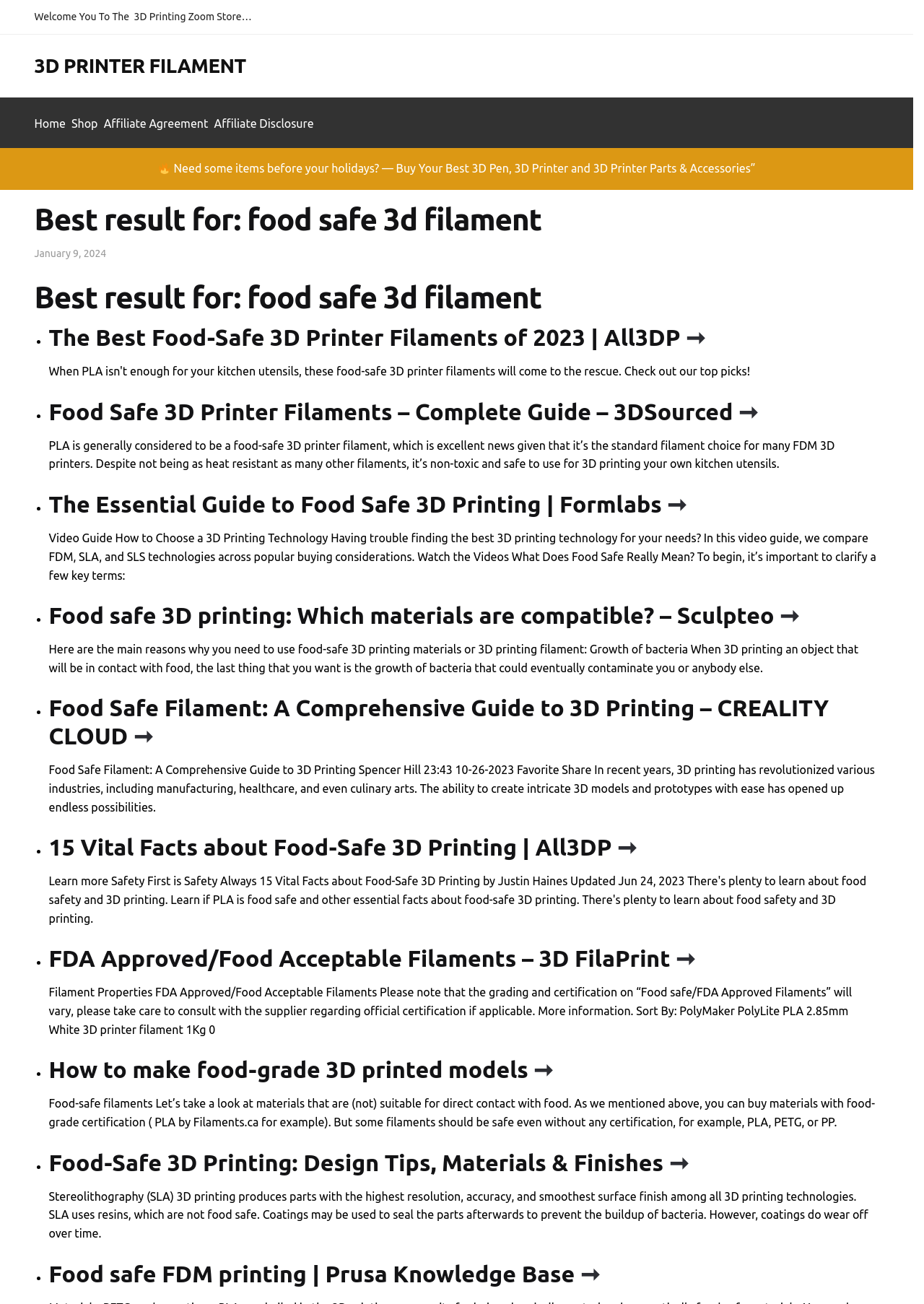Point out the bounding box coordinates of the section to click in order to follow this instruction: "Click on 'The Essential Guide to Food Safe 3D Printing | Formlabs'".

[0.053, 0.371, 0.951, 0.392]